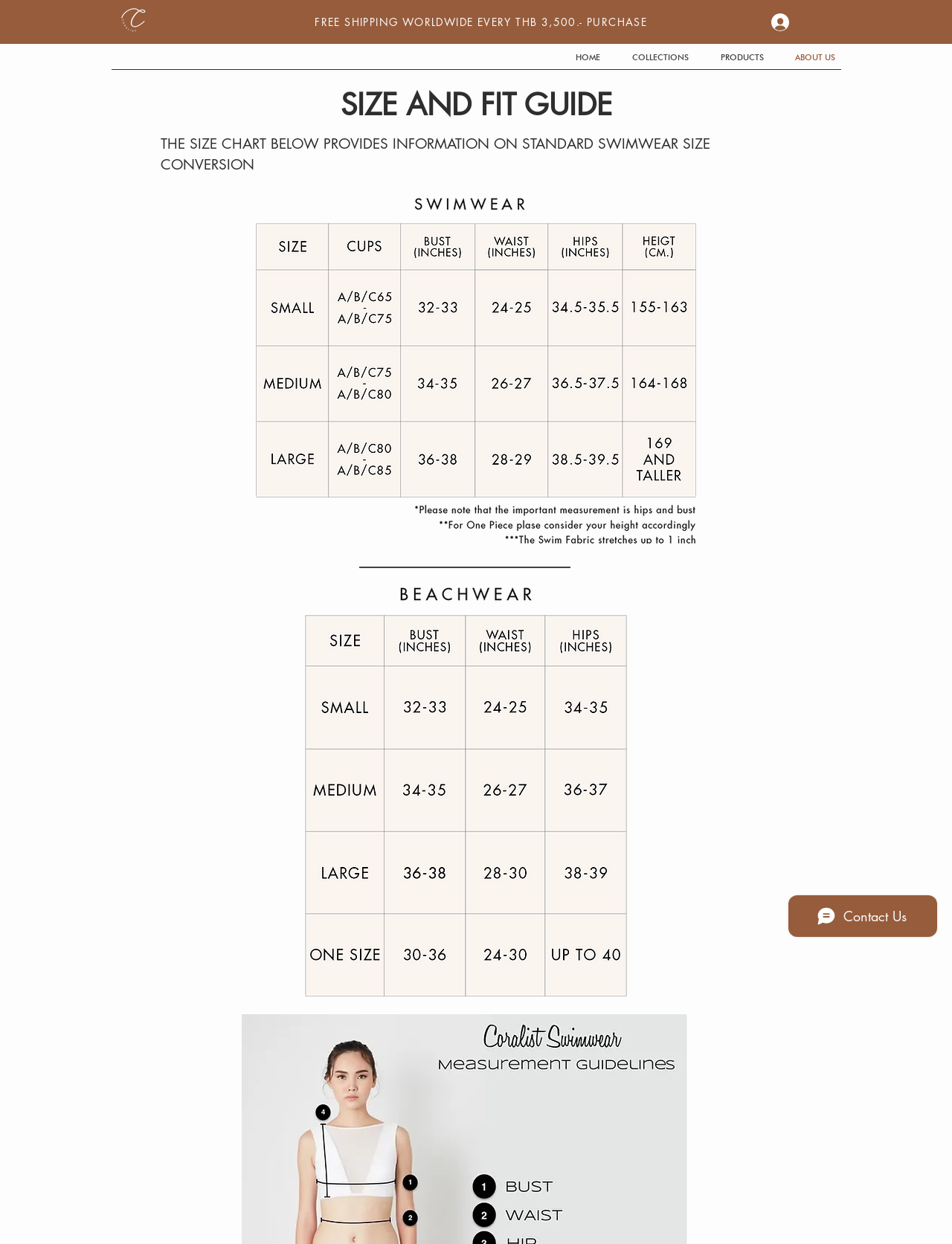Reply to the question with a single word or phrase:
How many images are on the size chart?

2